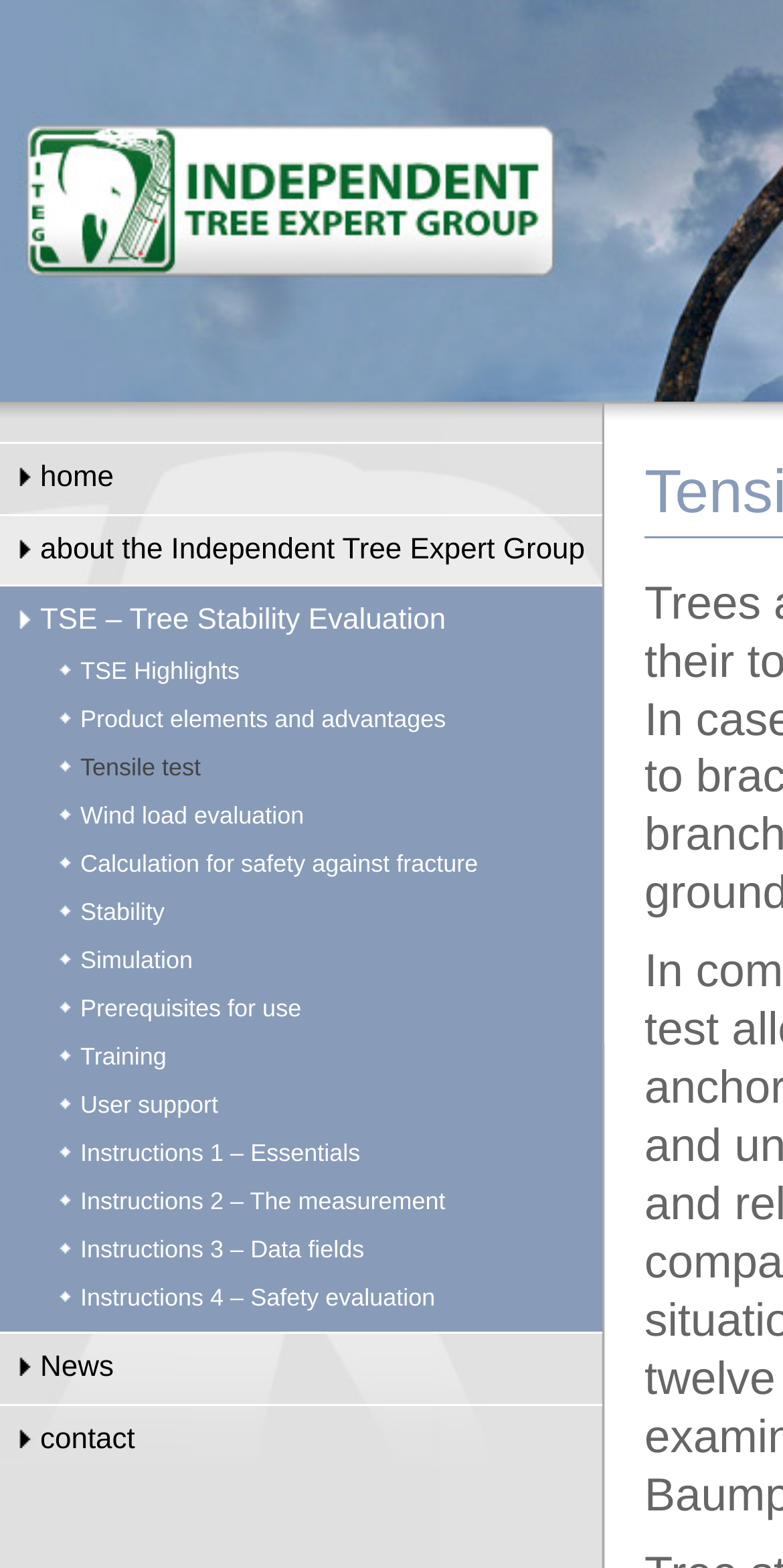Find the bounding box coordinates of the clickable area required to complete the following action: "go to home page".

[0.0, 0.282, 0.769, 0.328]